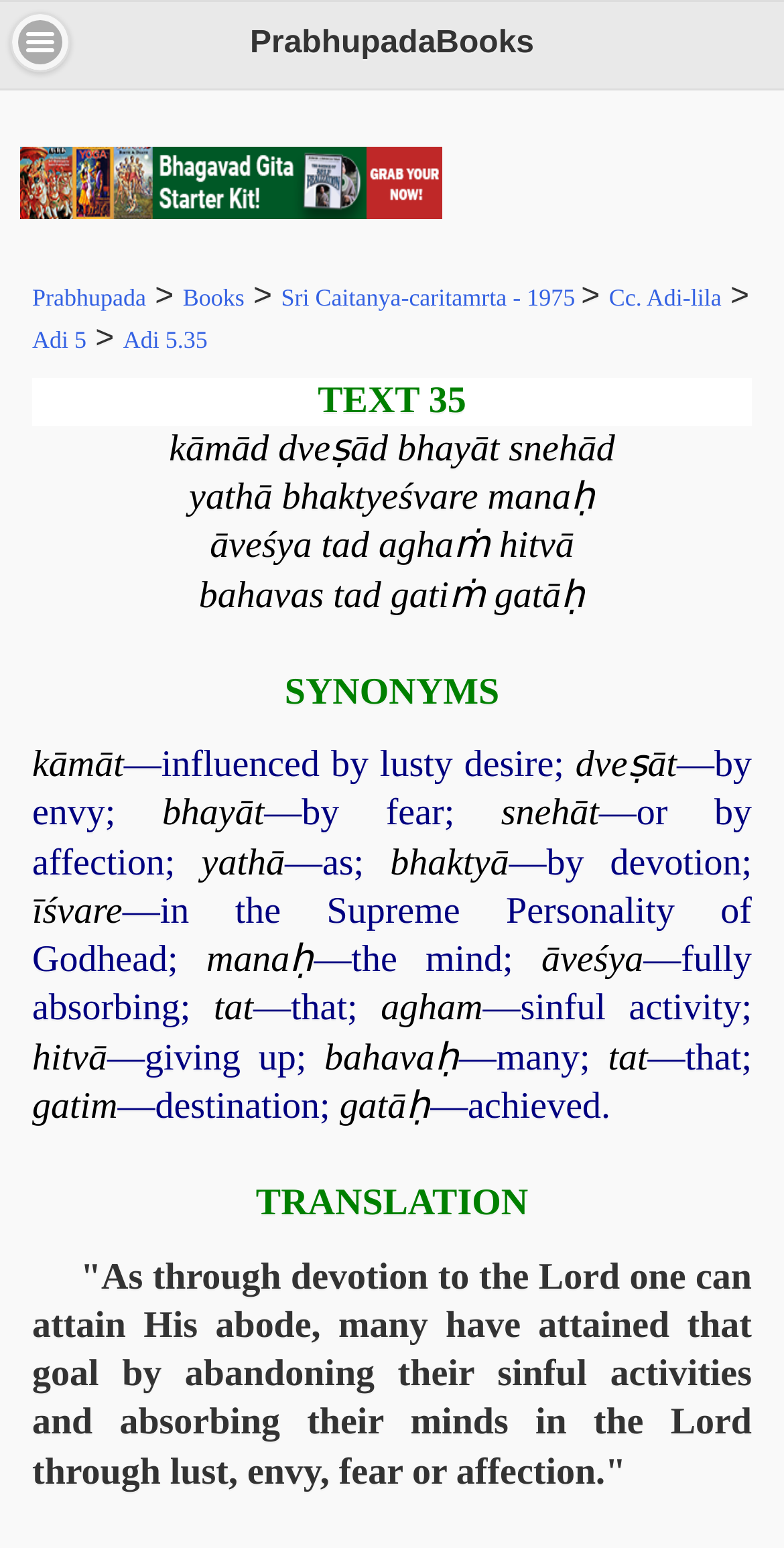Please determine the bounding box coordinates for the element that should be clicked to follow these instructions: "Click 'kāmāt'".

[0.041, 0.481, 0.158, 0.508]